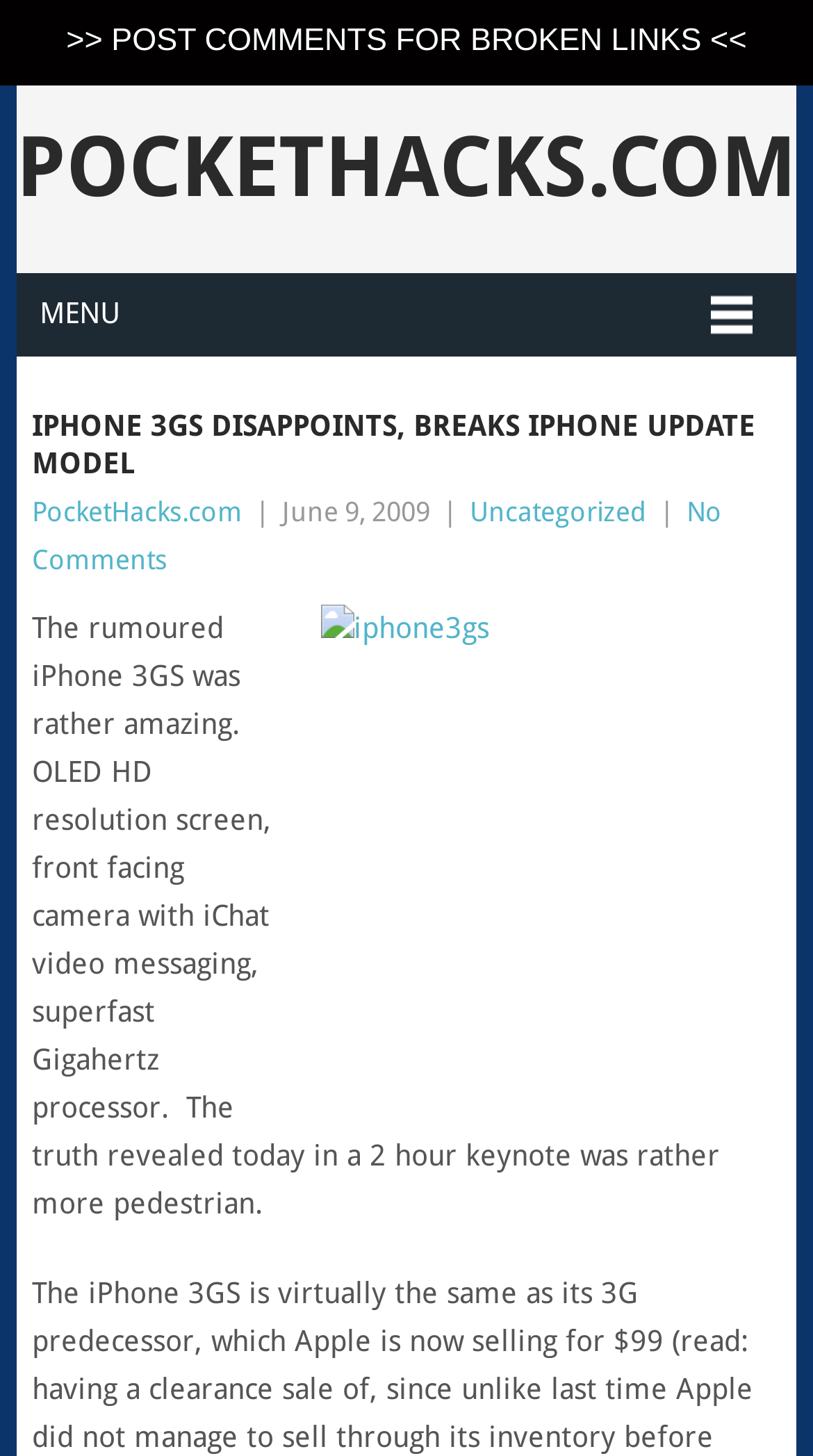What is the subject of the article?
Please provide a comprehensive answer based on the information in the image.

I inferred the subject by reading the heading 'IPHONE 3GS DISAPPOINTS, BREAKS IPHONE UPDATE MODEL' and the text below it, which describes the features of the iPhone 3GS.